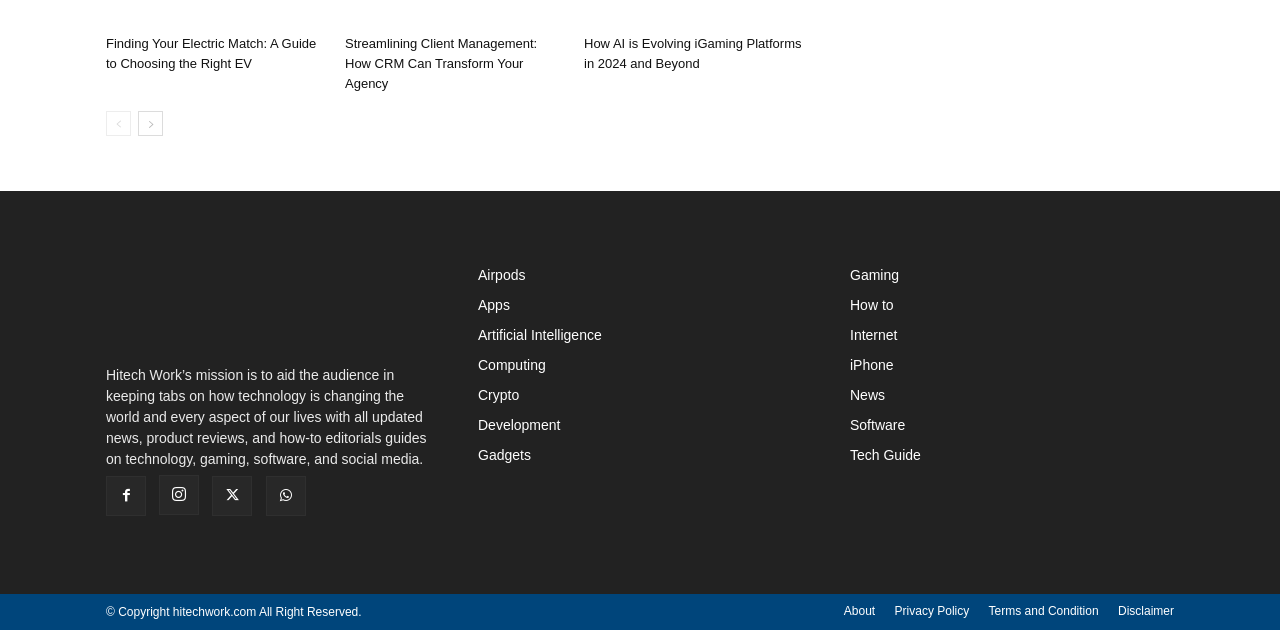Give a short answer using one word or phrase for the question:
What is the category of the link 'Airpods'?

Gadgets